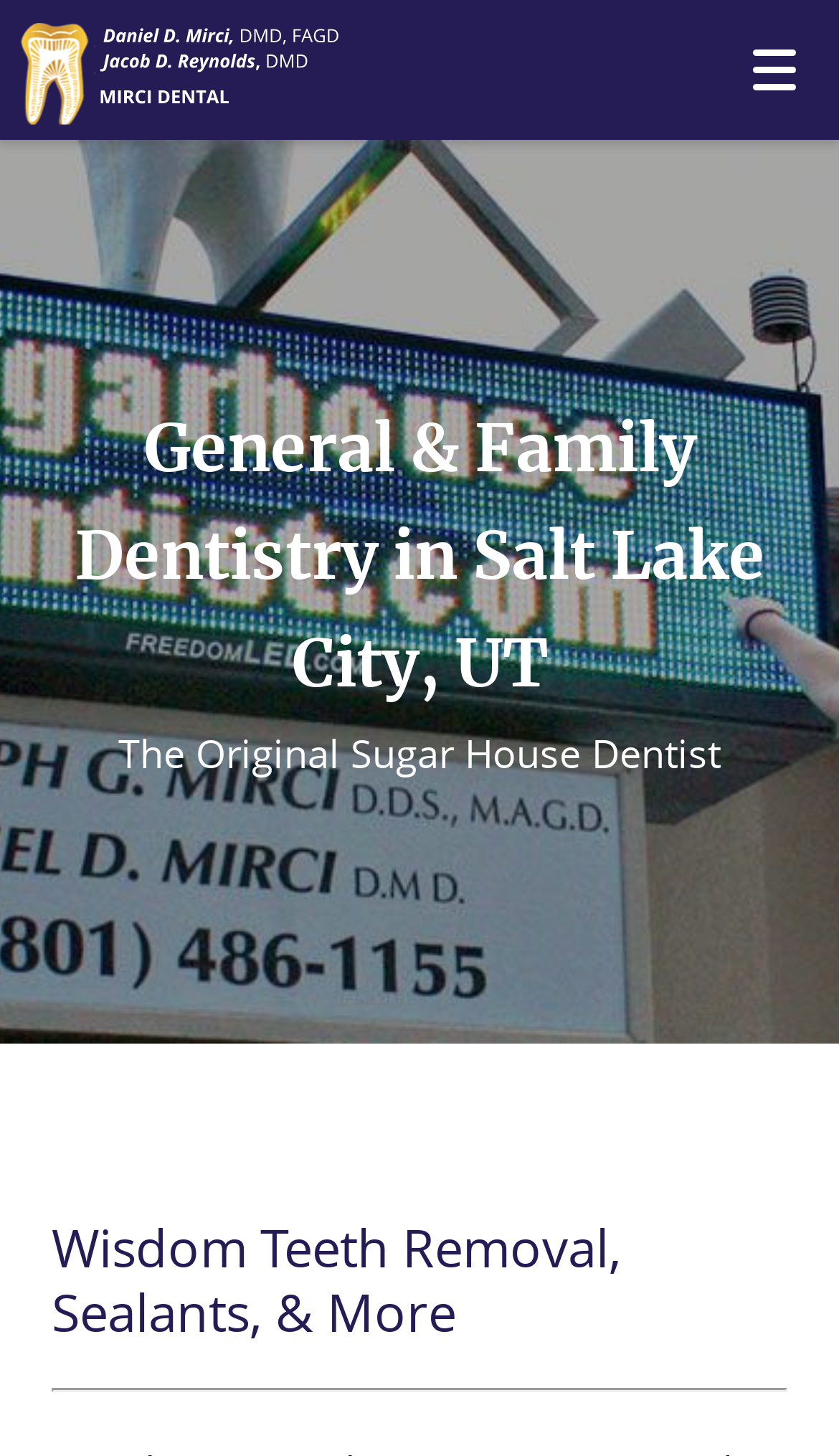Give a one-word or one-phrase response to the question: 
How many navigation links are available?

6